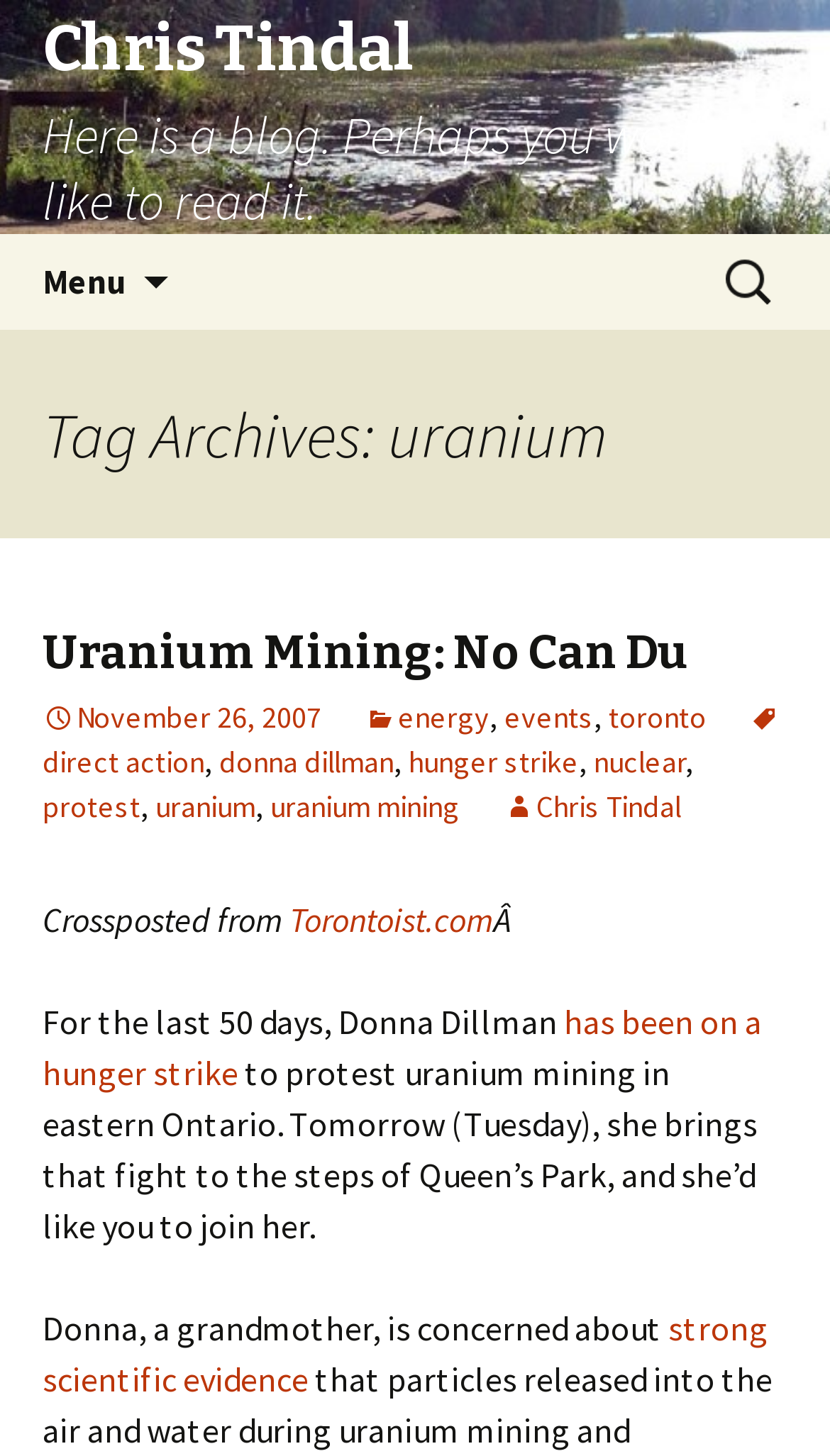What is the name of the blog?
Using the visual information, answer the question in a single word or phrase.

Chris Tindal